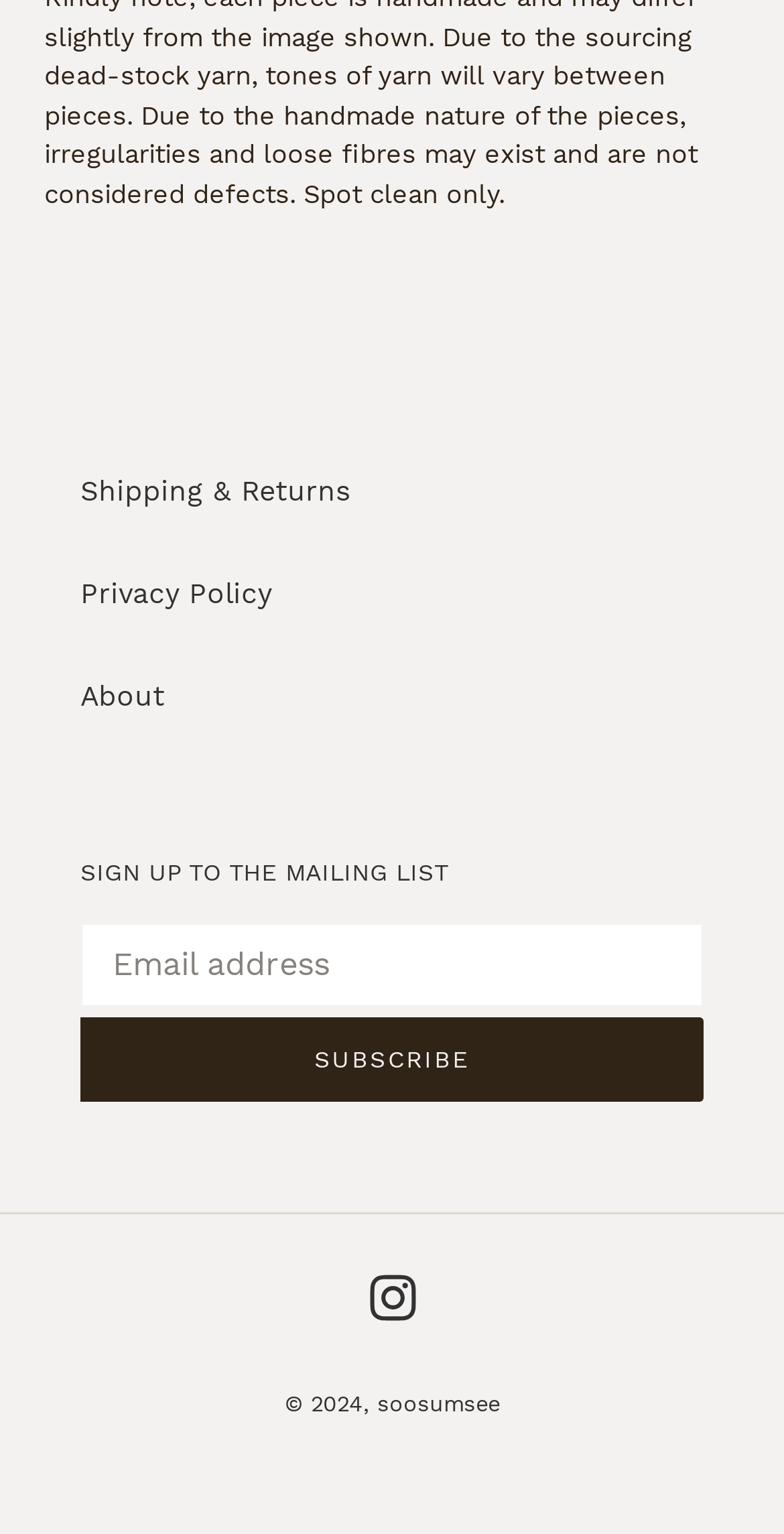Utilize the information from the image to answer the question in detail:
What is the purpose of the textbox?

I found this information by looking at the textbox element with the label 'Email address' which is located below the 'SIGN UP TO THE MAILING LIST' text, indicating that it's used to input email addresses for subscription.